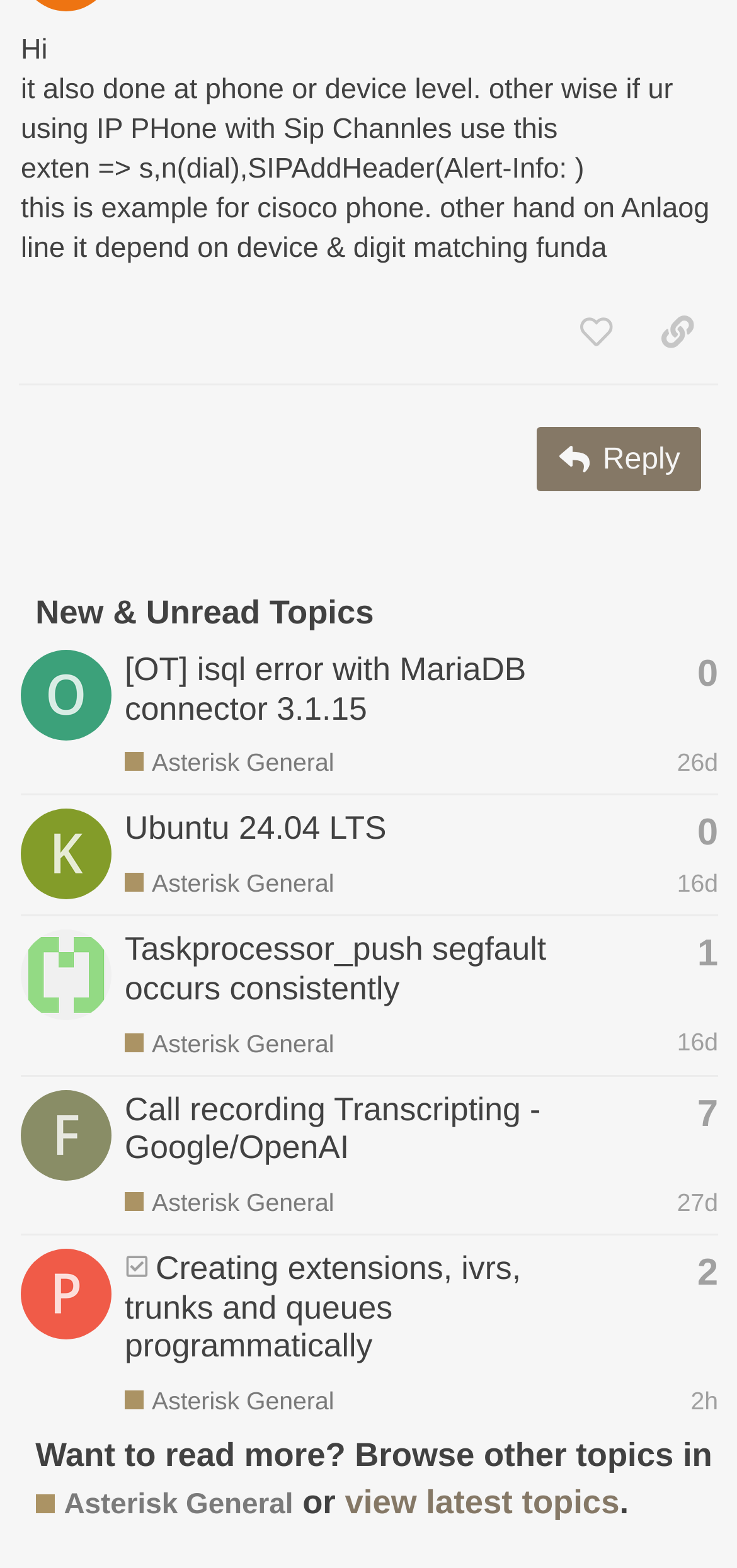Please determine the bounding box coordinates of the element to click on in order to accomplish the following task: "Browse other topics in Asterisk General". Ensure the coordinates are four float numbers ranging from 0 to 1, i.e., [left, top, right, bottom].

[0.048, 0.947, 0.398, 0.972]